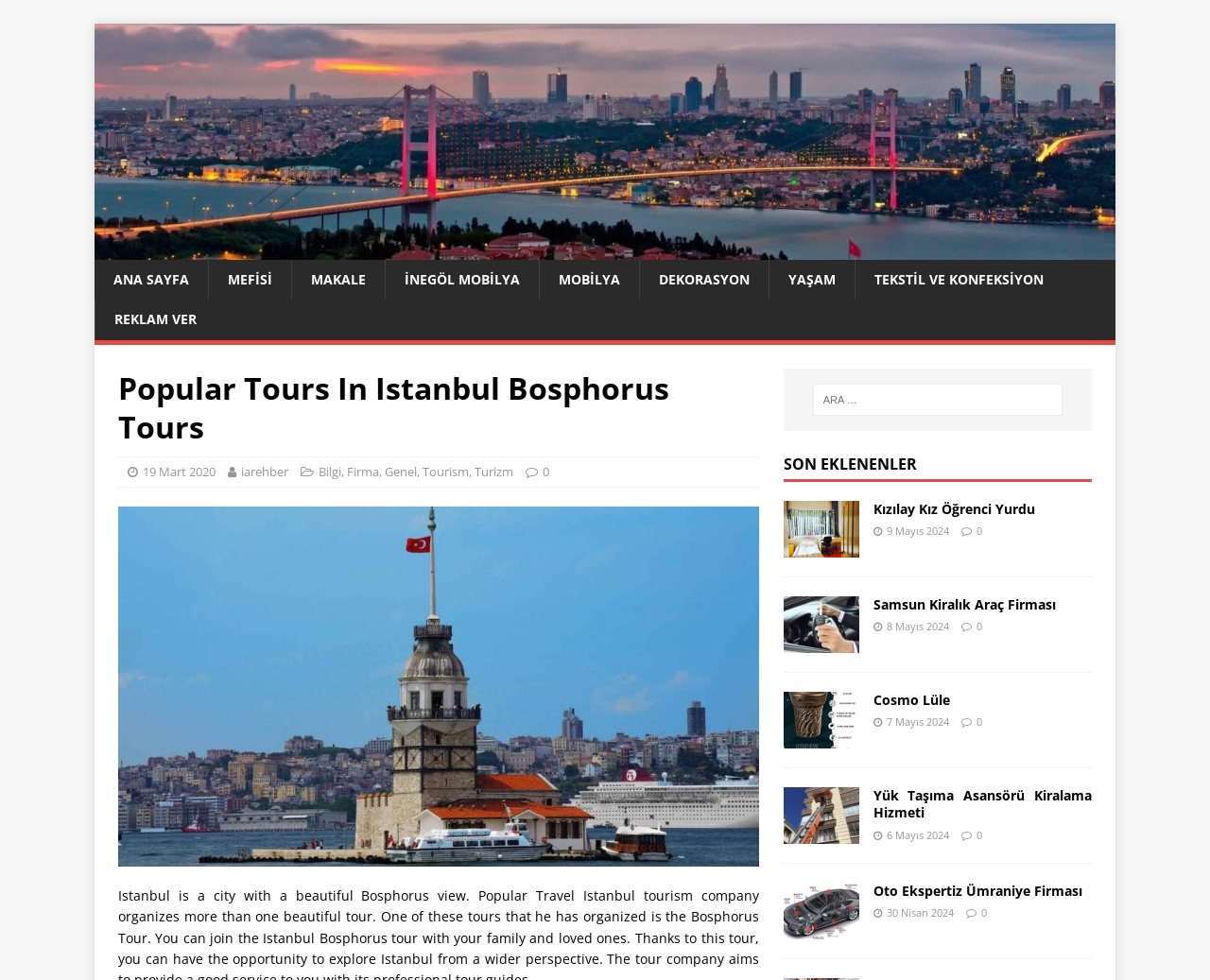From the details in the image, provide a thorough response to the question: How many search boxes are there on the webpage?

I searched for search boxes on the webpage and found only one, located below the top navigation bar.